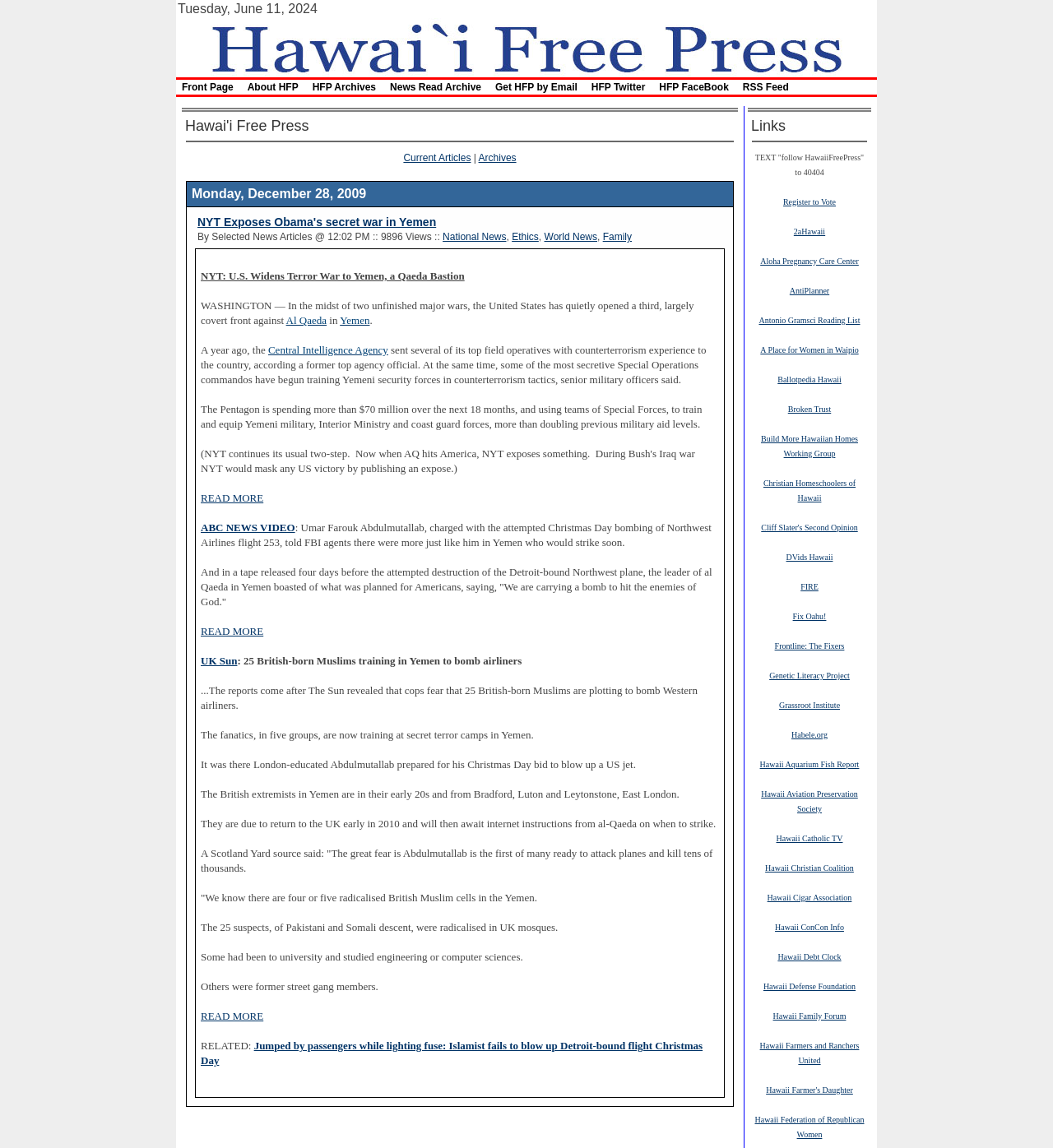Based on the image, give a detailed response to the question: Where did Abdulmutallab prepare for his Christmas Day bid?

I found the answer by reading the article, which states that 'It was there London-educated Abdulmutallab prepared for his Christmas Day bid to blow up a US jet'.